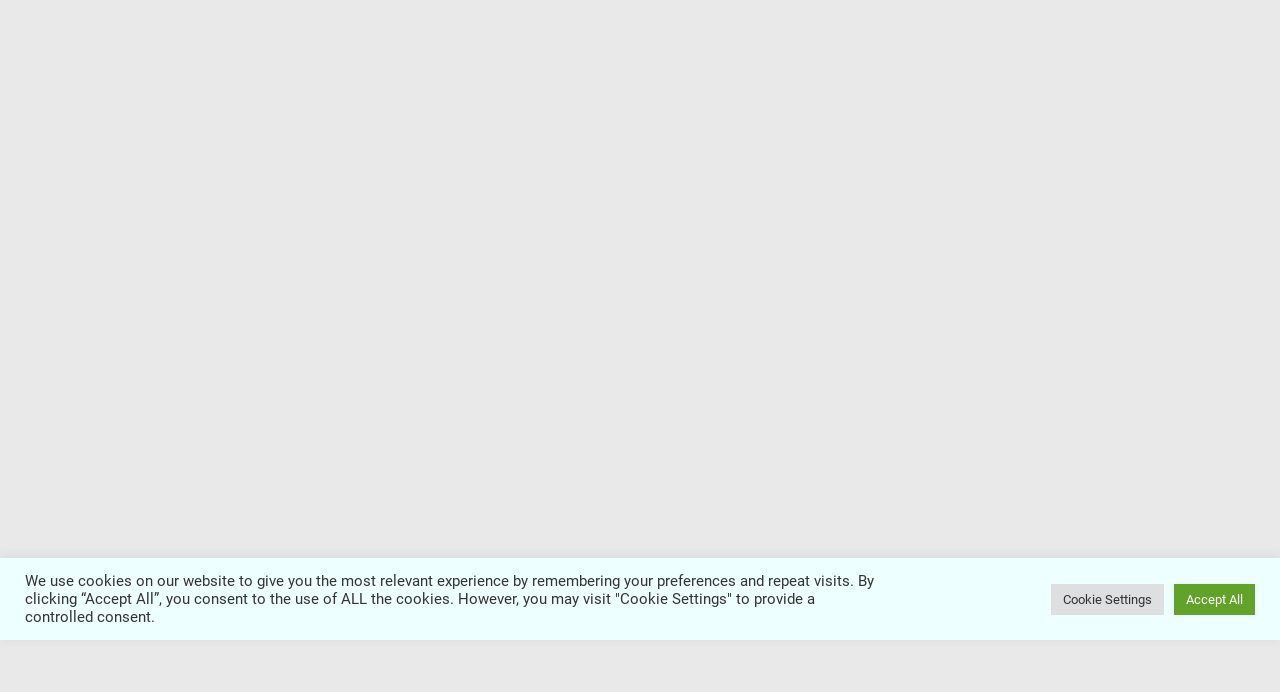Using the provided element description: "Coaley.net", determine the bounding box coordinates of the corresponding UI element in the screenshot.

[0.445, 0.955, 0.499, 0.981]